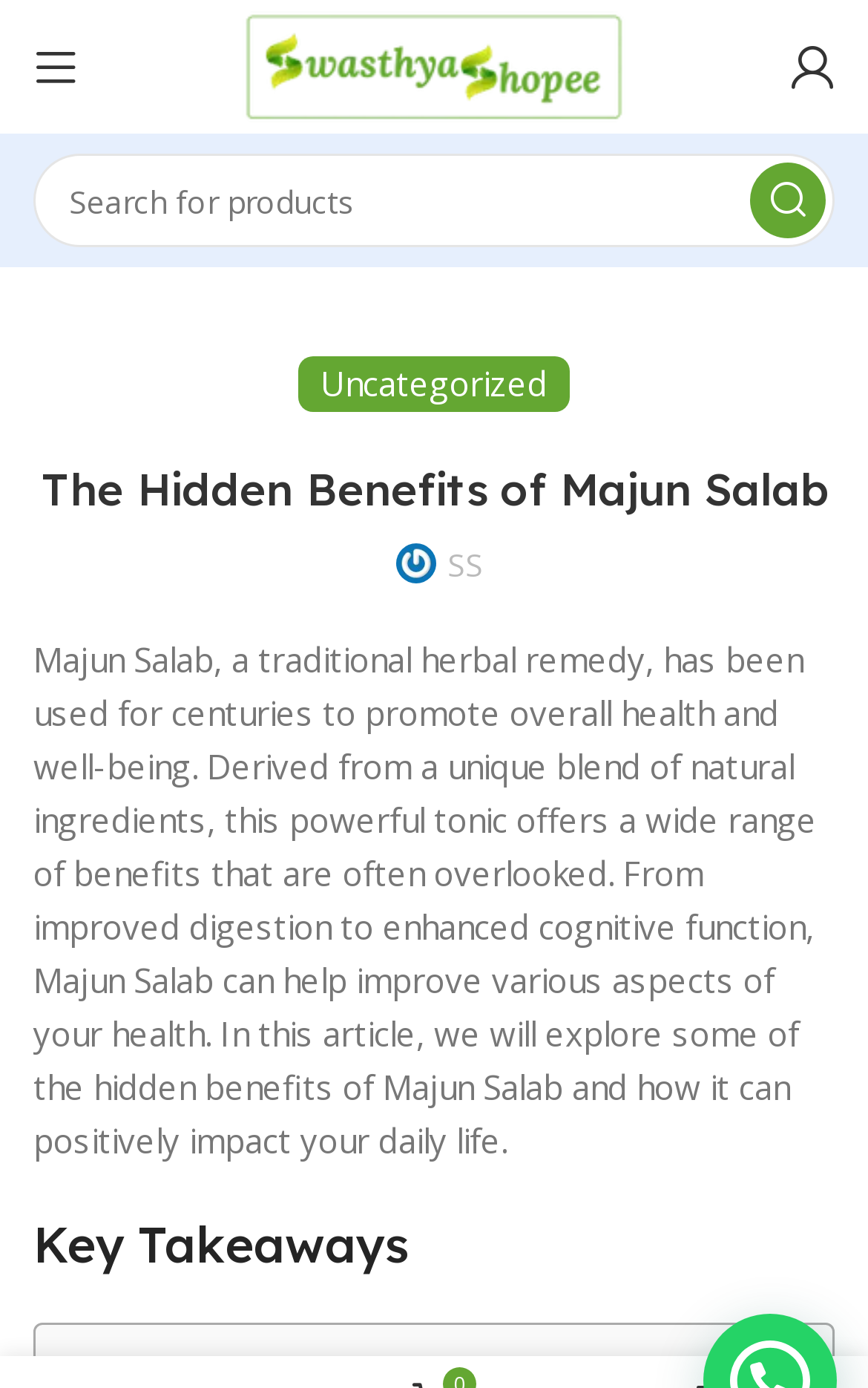What is the name of the traditional herbal remedy?
Please answer the question with as much detail as possible using the screenshot.

The webpage is about the benefits of a traditional herbal remedy, and the name of this remedy is mentioned in the first sentence of the article as 'Majun Salab'.